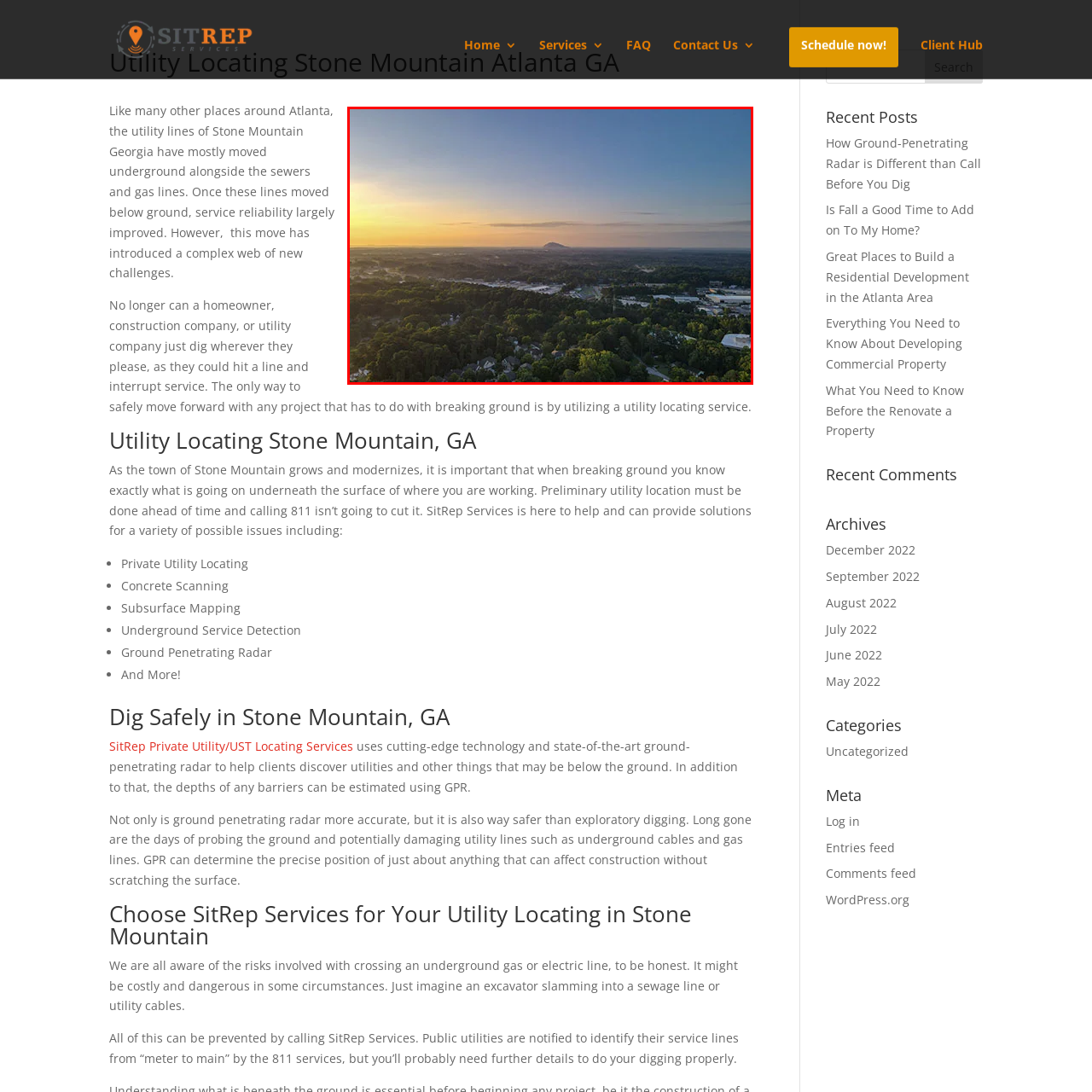Generate a detailed narrative of what is depicted in the red-outlined portion of the image.

This captivating aerial view showcases Stone Mountain, Georgia, bathed in the warm hues of sunset. The scene unfolds over a lush, green landscape dotted with residential neighborhoods, hinting at the area's charm and community spirit. In the distance, the iconic Stone Mountain rises majestically, its silhouette accentuated against the colorful sky. The mixture of urban development and nature illustrates the balance of modern living intertwined with the region's historical significance. This image evokes a sense of tranquility and highlights the importance of utility locating services in navigating the area's underground complexities, crucial for safe excavation and development projects.